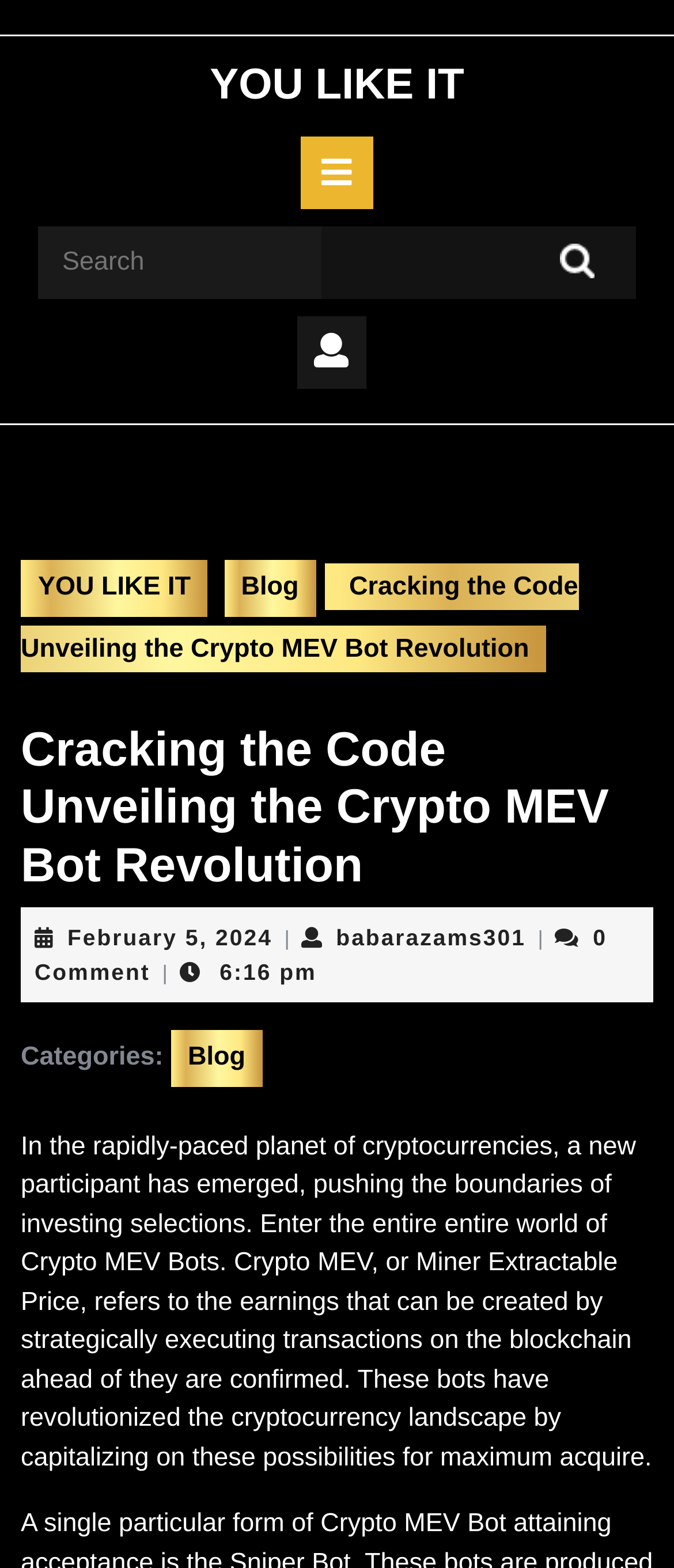Please identify the bounding box coordinates of the element's region that I should click in order to complete the following instruction: "Click the YOU LIKE IT link". The bounding box coordinates consist of four float numbers between 0 and 1, i.e., [left, top, right, bottom].

[0.311, 0.039, 0.689, 0.069]